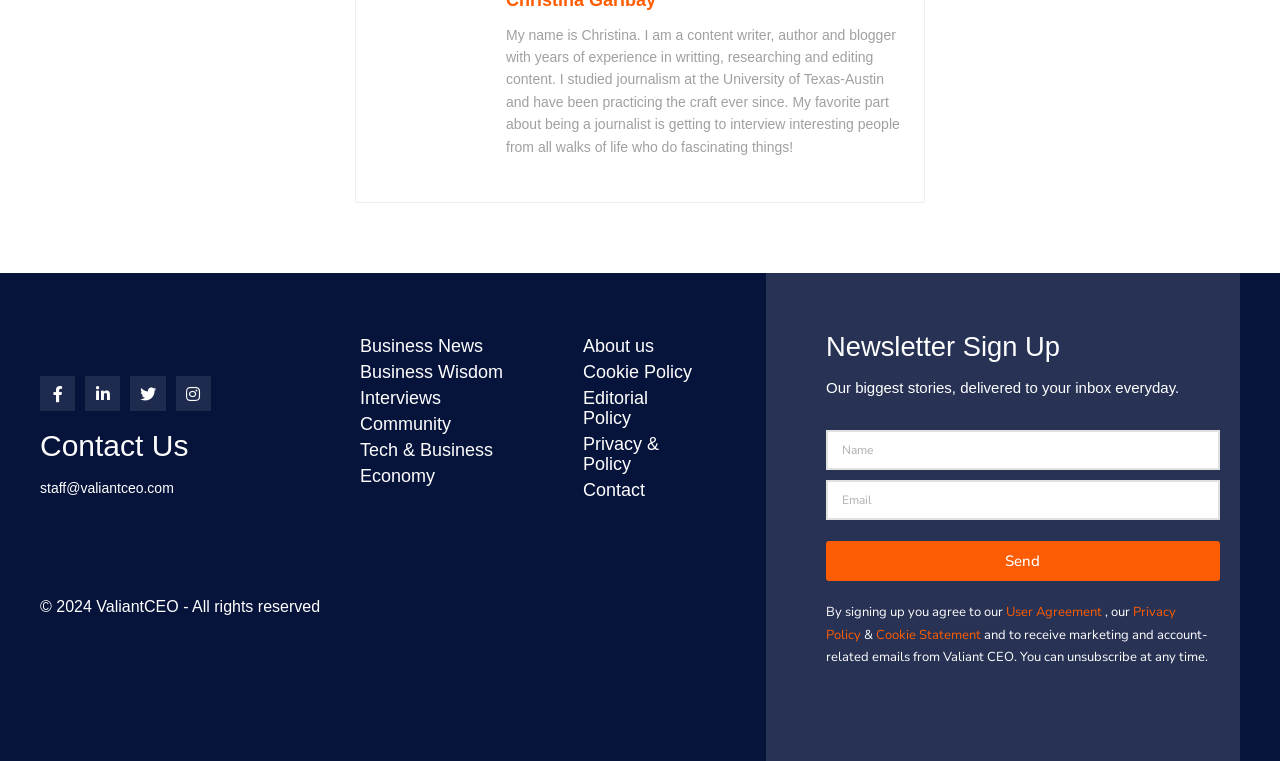What categories of articles are available?
Refer to the image and give a detailed answer to the query.

The categories of articles are listed in the middle of the page, and include Business News, Business Wisdom, Interviews, Community, Tech & Business, and Economy. These categories are represented by clickable links.